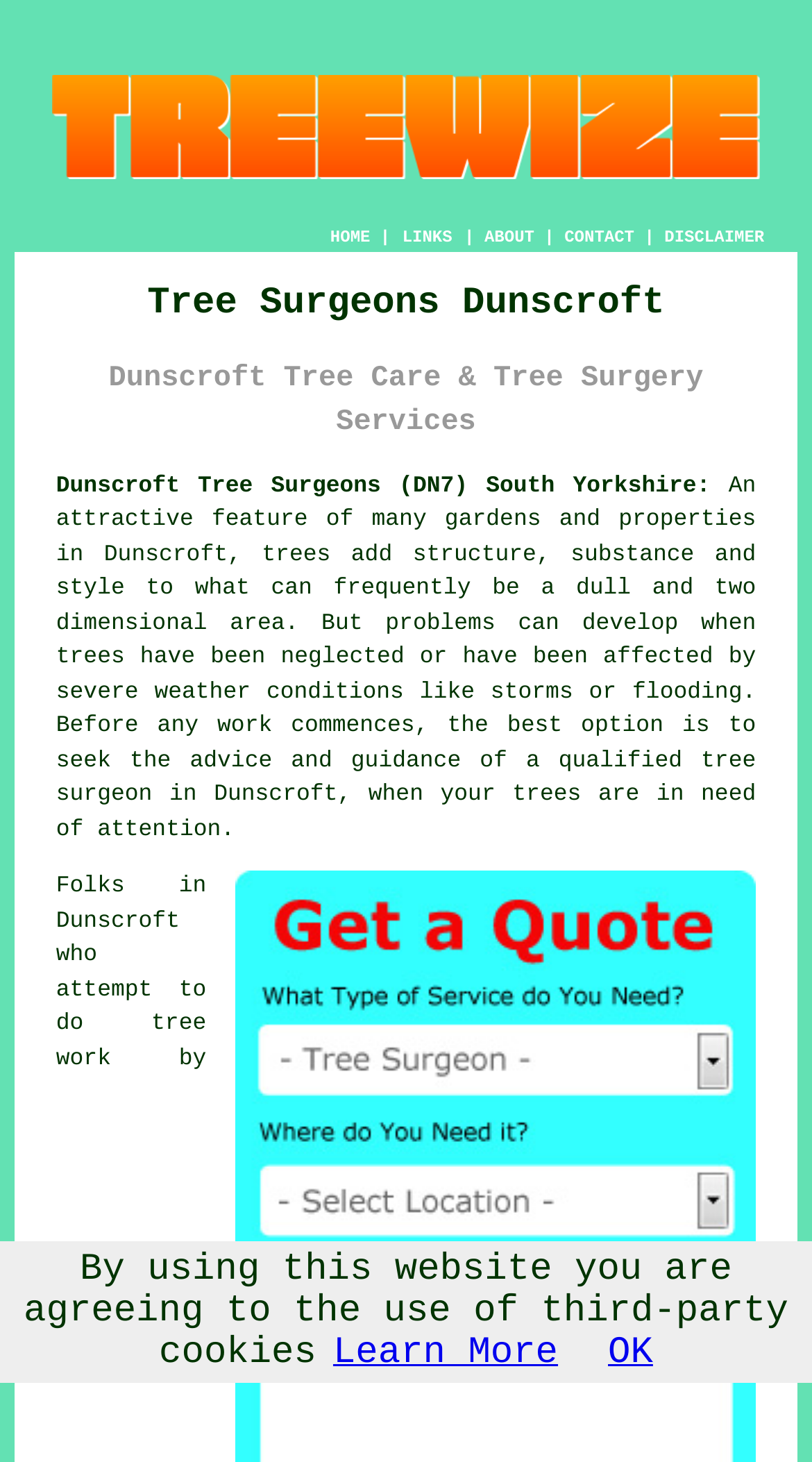Provide the bounding box coordinates of the area you need to click to execute the following instruction: "Click the LINKS button".

[0.493, 0.155, 0.56, 0.171]